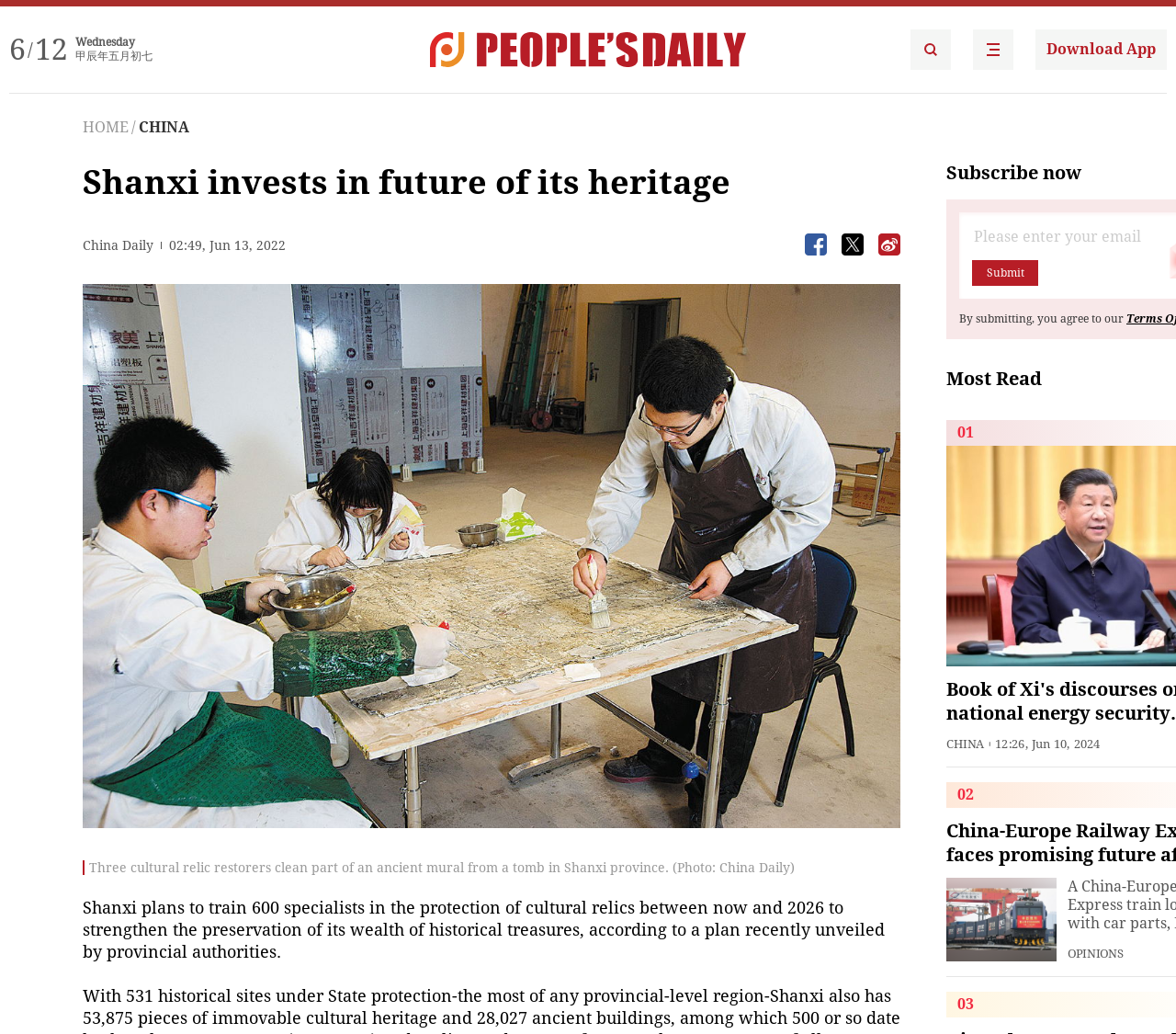Extract the bounding box for the UI element that matches this description: "Download App".

[0.88, 0.028, 0.992, 0.068]